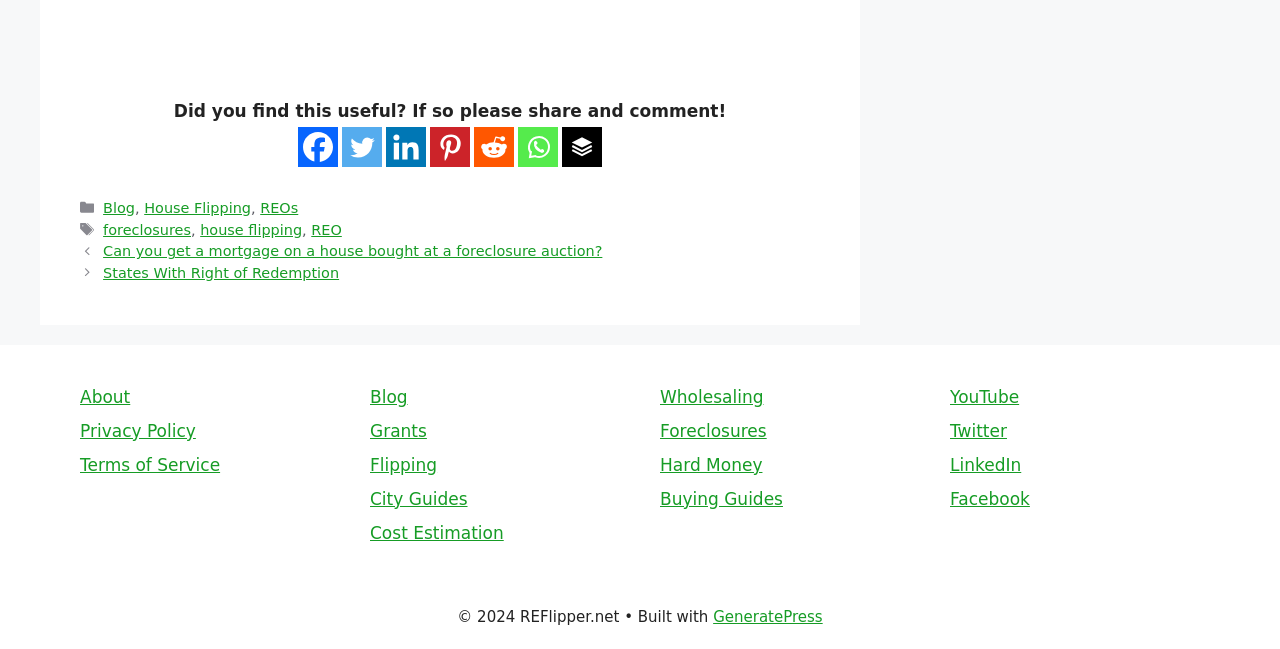Identify the bounding box coordinates for the UI element described as follows: "Terms of Service". Ensure the coordinates are four float numbers between 0 and 1, formatted as [left, top, right, bottom].

[0.062, 0.701, 0.172, 0.732]